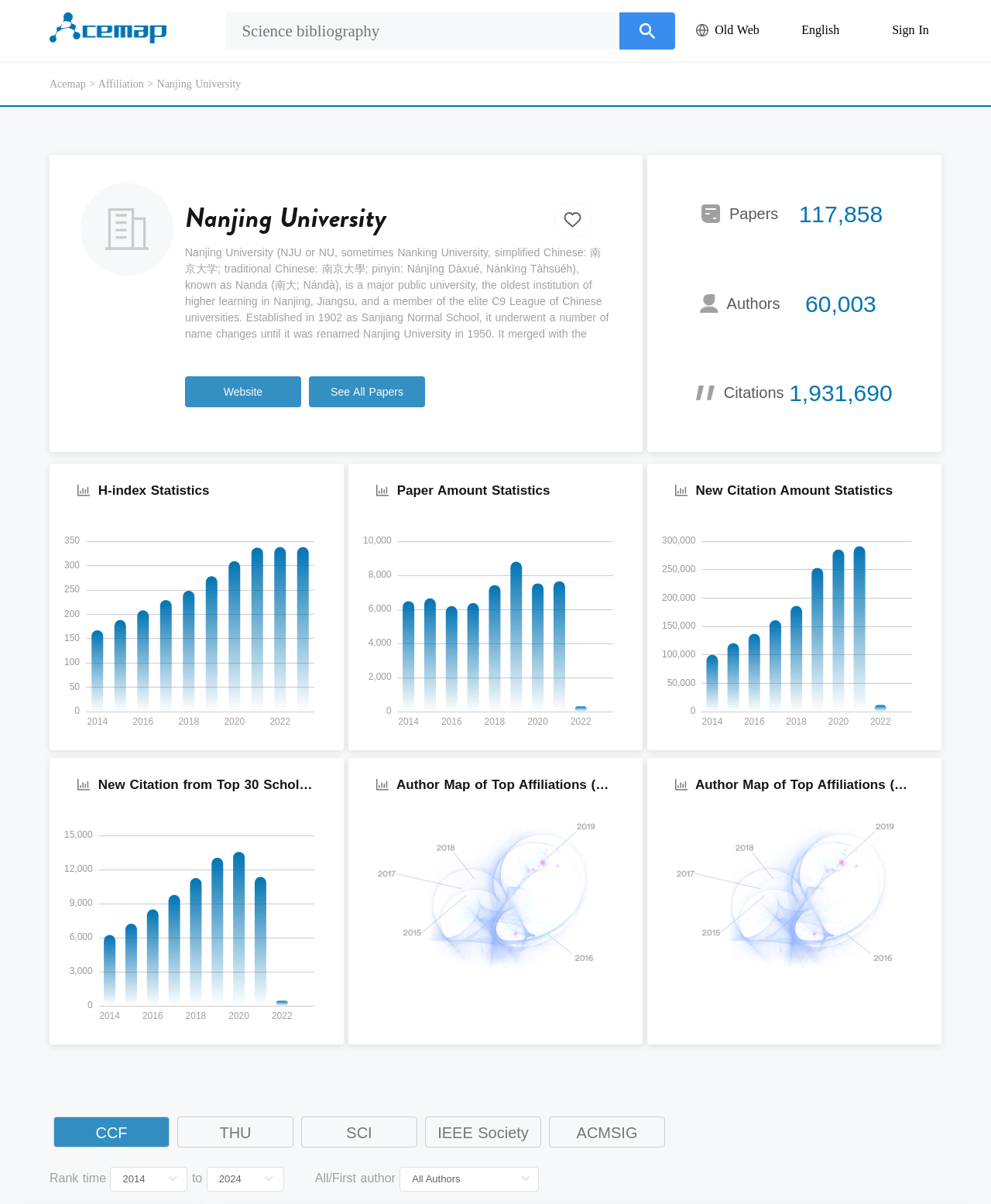Can you find the bounding box coordinates of the area I should click to execute the following instruction: "Sign in"?

[0.9, 0.019, 0.937, 0.03]